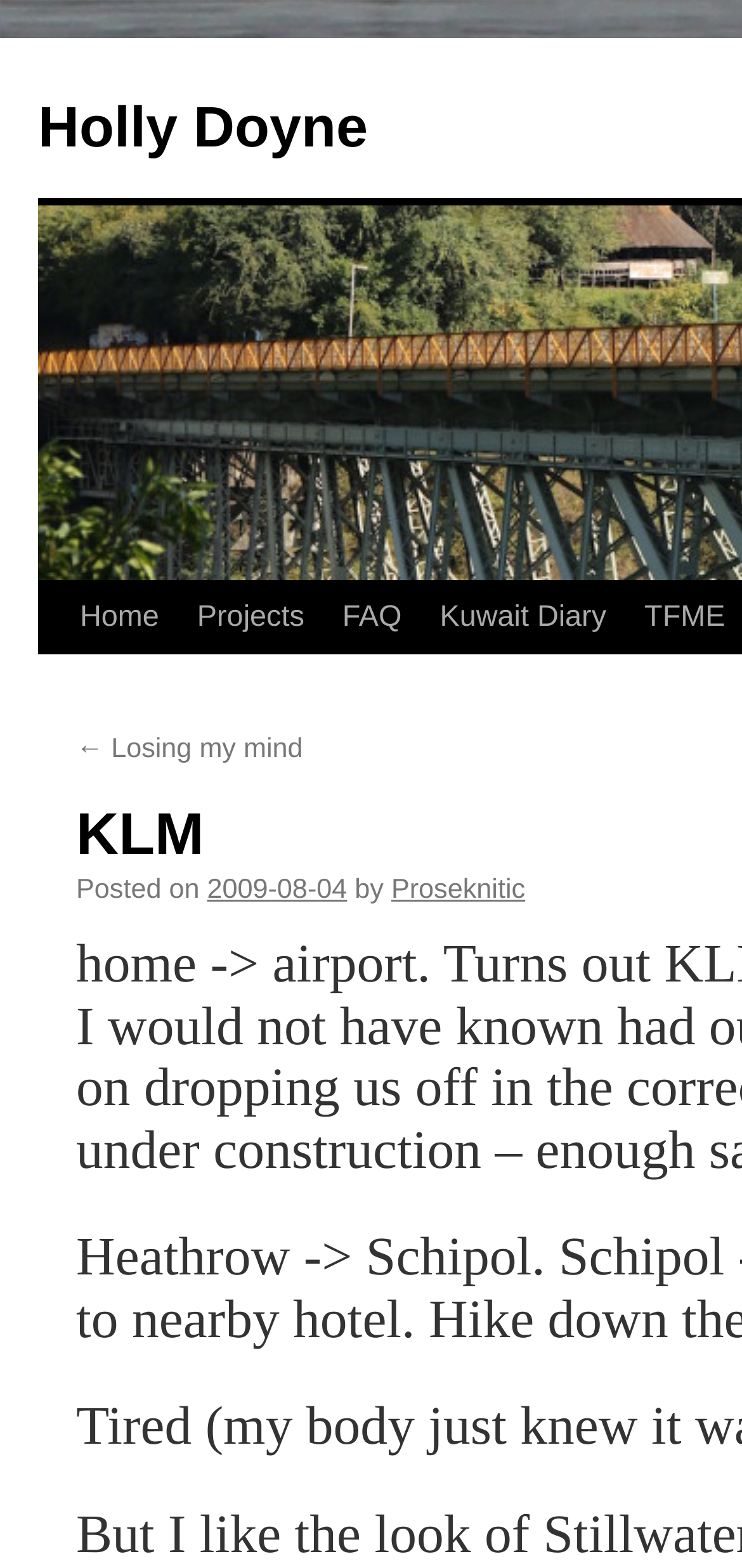What is the first link in the navigation menu?
Analyze the screenshot and provide a detailed answer to the question.

The navigation menu is located at the top of the webpage, and the first link in the menu is 'Home'. This can be determined by looking at the bounding box coordinates of the links, which indicate their vertical positions on the webpage.